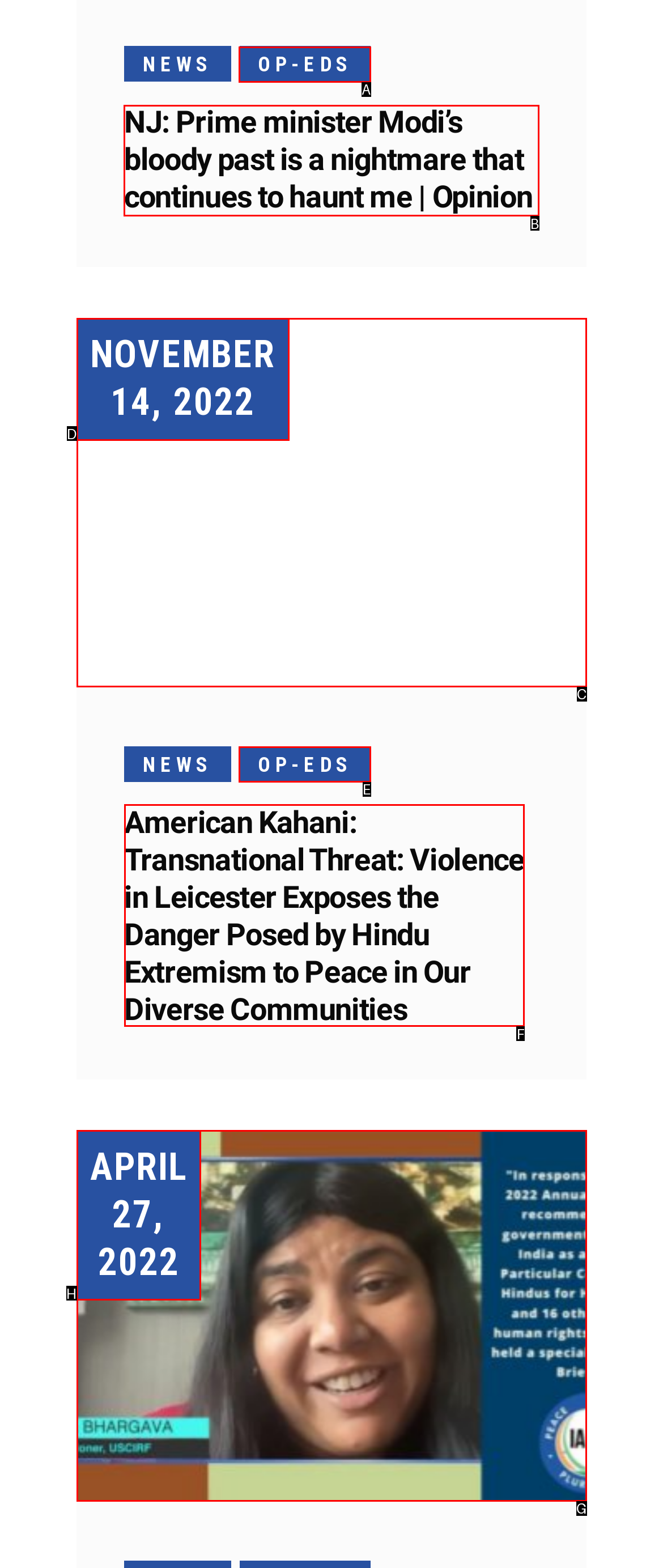For the task: Read the news article about Prime Minister Modi, specify the letter of the option that should be clicked. Answer with the letter only.

B